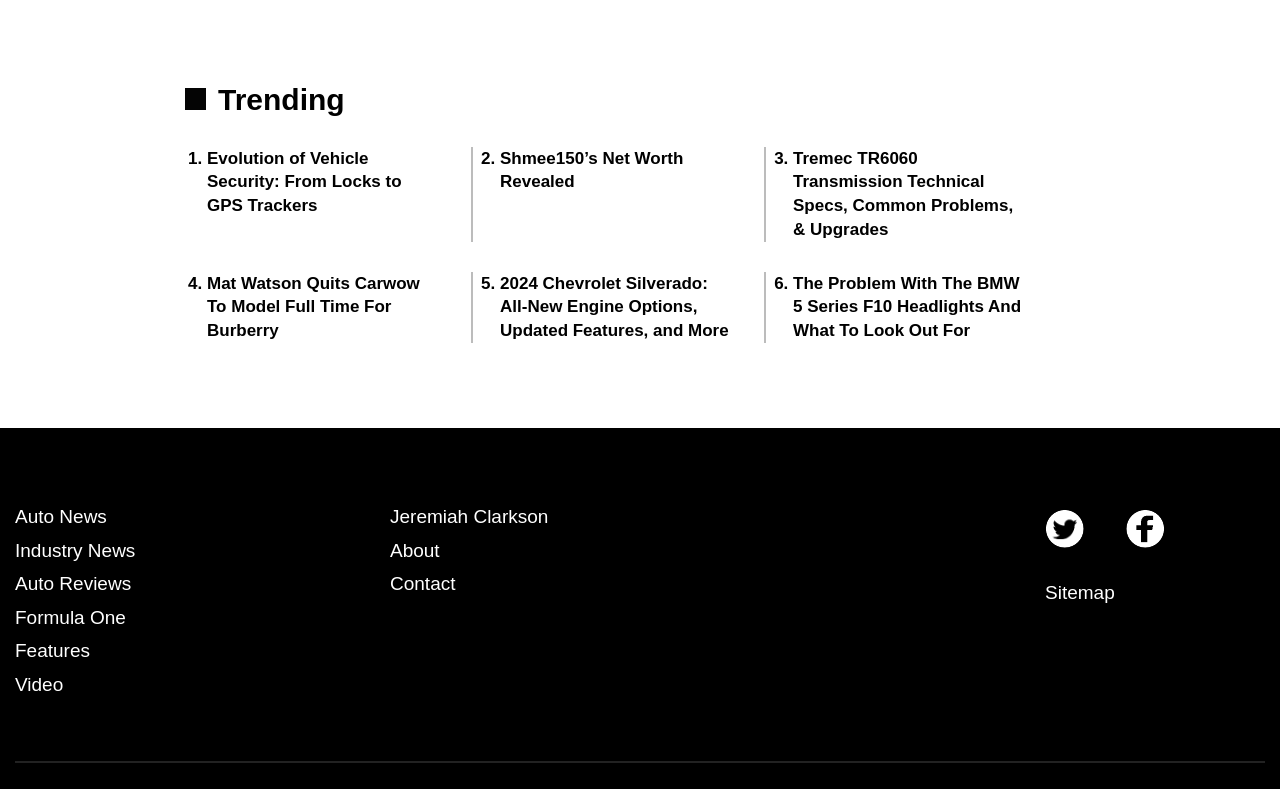Determine the bounding box coordinates for the element that should be clicked to follow this instruction: "Read the '2024 Chevrolet Silverado: All-New Engine Options, Updated Features, and More' article". The coordinates should be given as four float numbers between 0 and 1, in the format [left, top, right, bottom].

[0.391, 0.347, 0.569, 0.431]